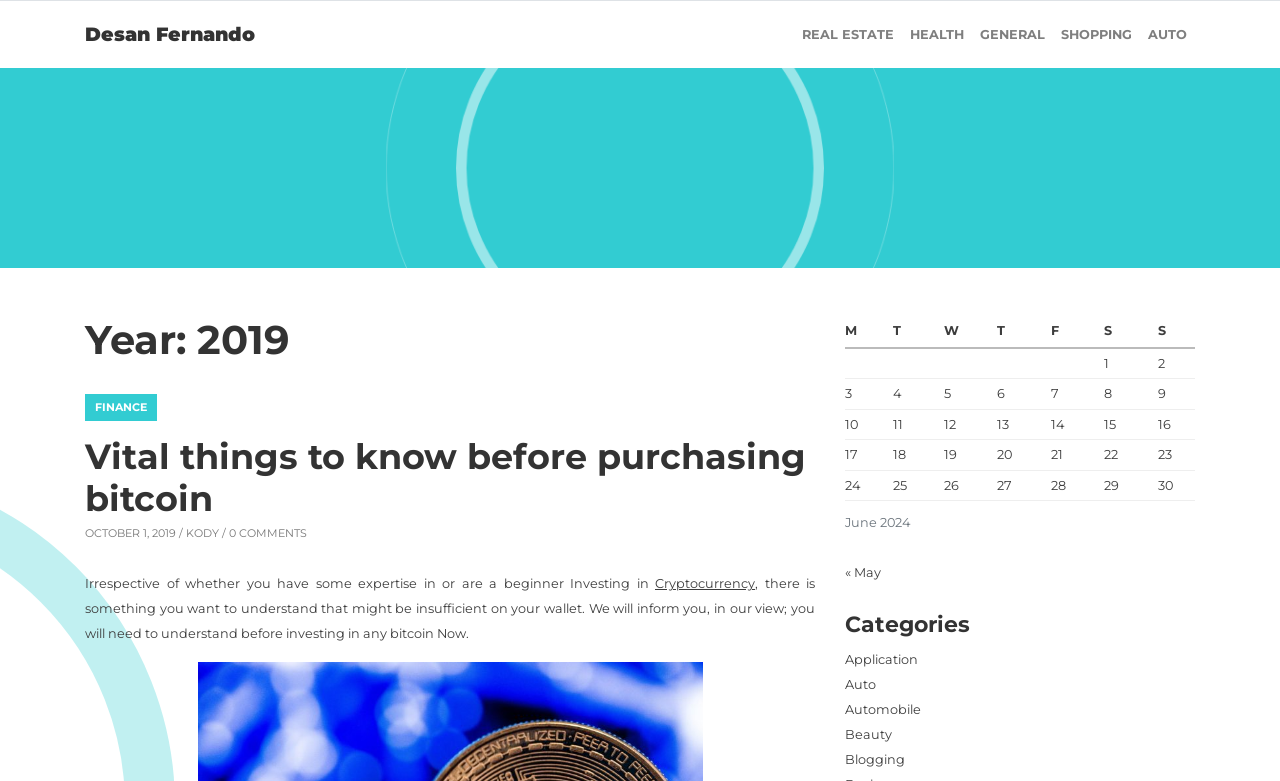Use one word or a short phrase to answer the question provided: 
What is the date of the blog post?

OCTOBER 1, 2019